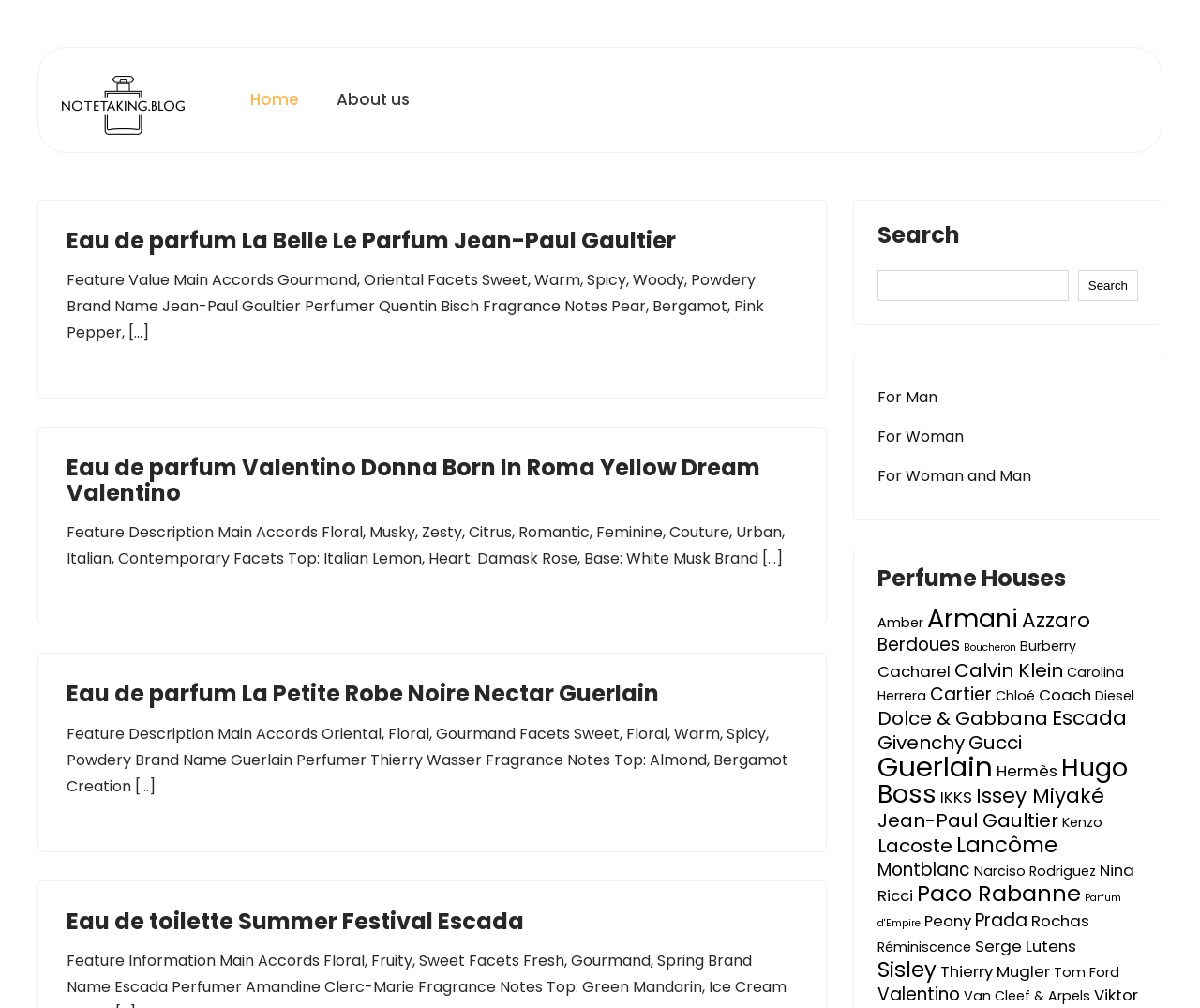Locate the bounding box coordinates of the area to click to fulfill this instruction: "View perfumes by Guerlain". The bounding box should be presented as four float numbers between 0 and 1, in the order [left, top, right, bottom].

[0.731, 0.741, 0.827, 0.78]